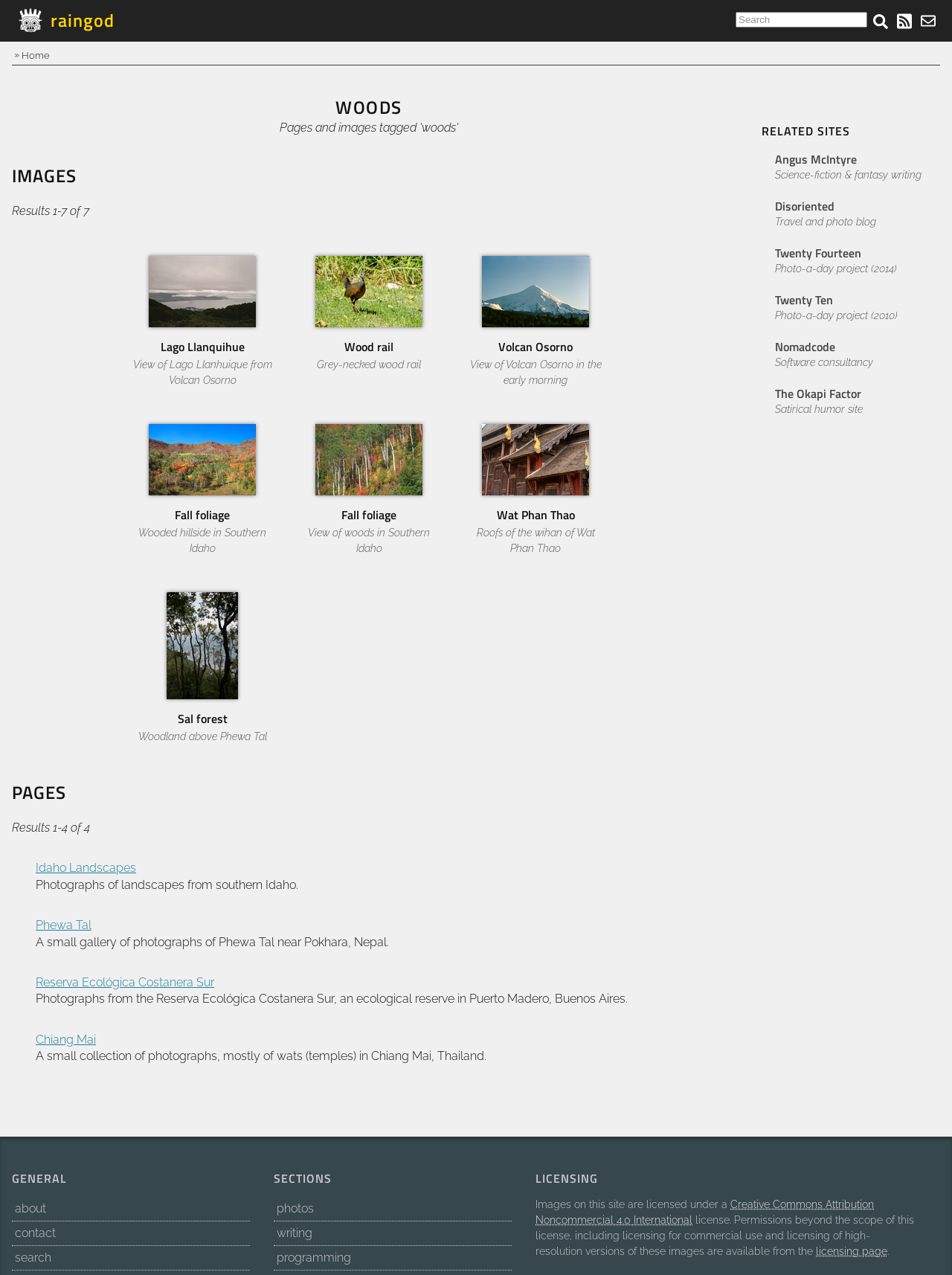How many images are displayed on this webpage?
Using the image, give a concise answer in the form of a single word or short phrase.

7